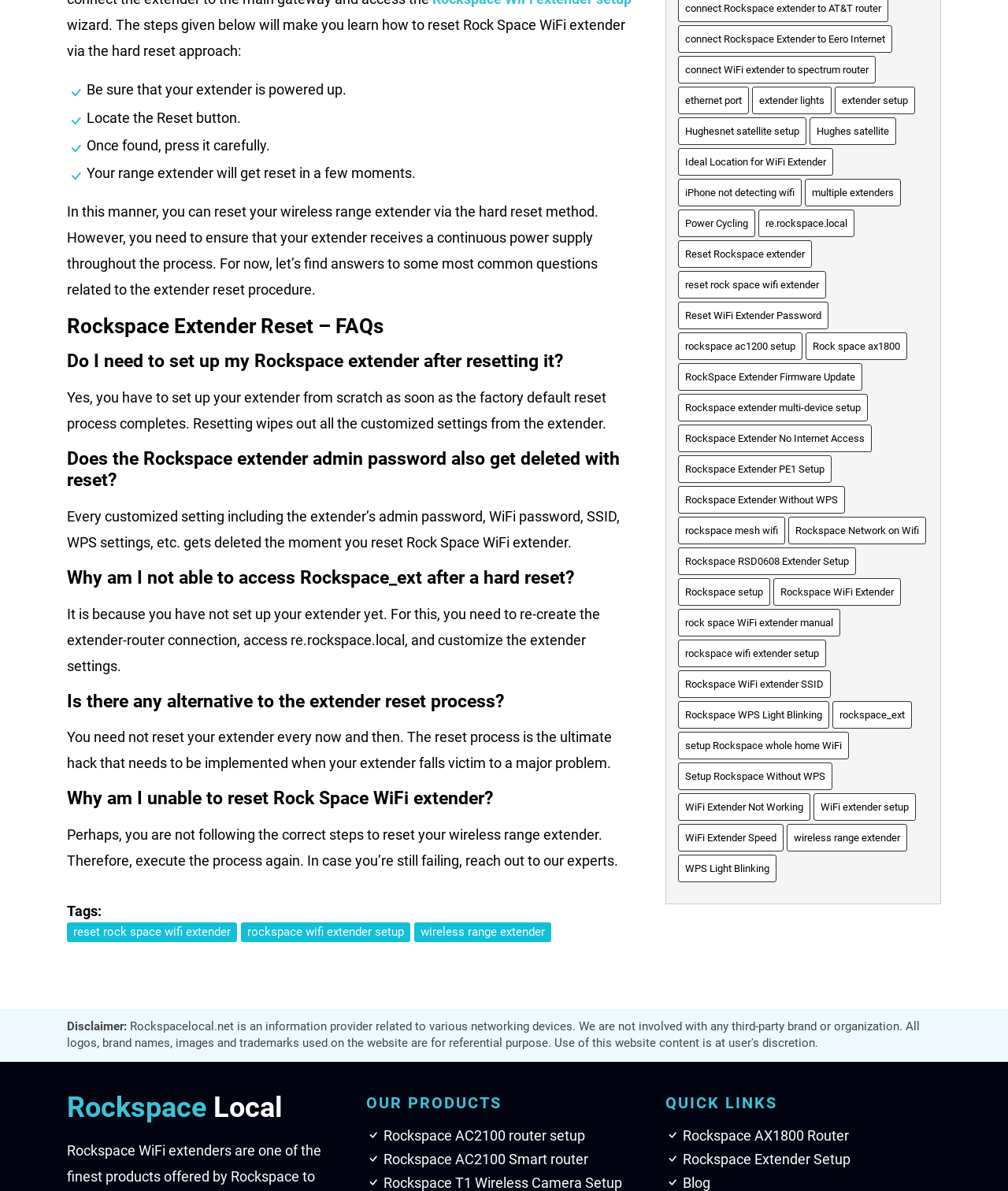What happens to customized settings when resetting a Rockspace extender?
Relying on the image, give a concise answer in one word or a brief phrase.

They get deleted